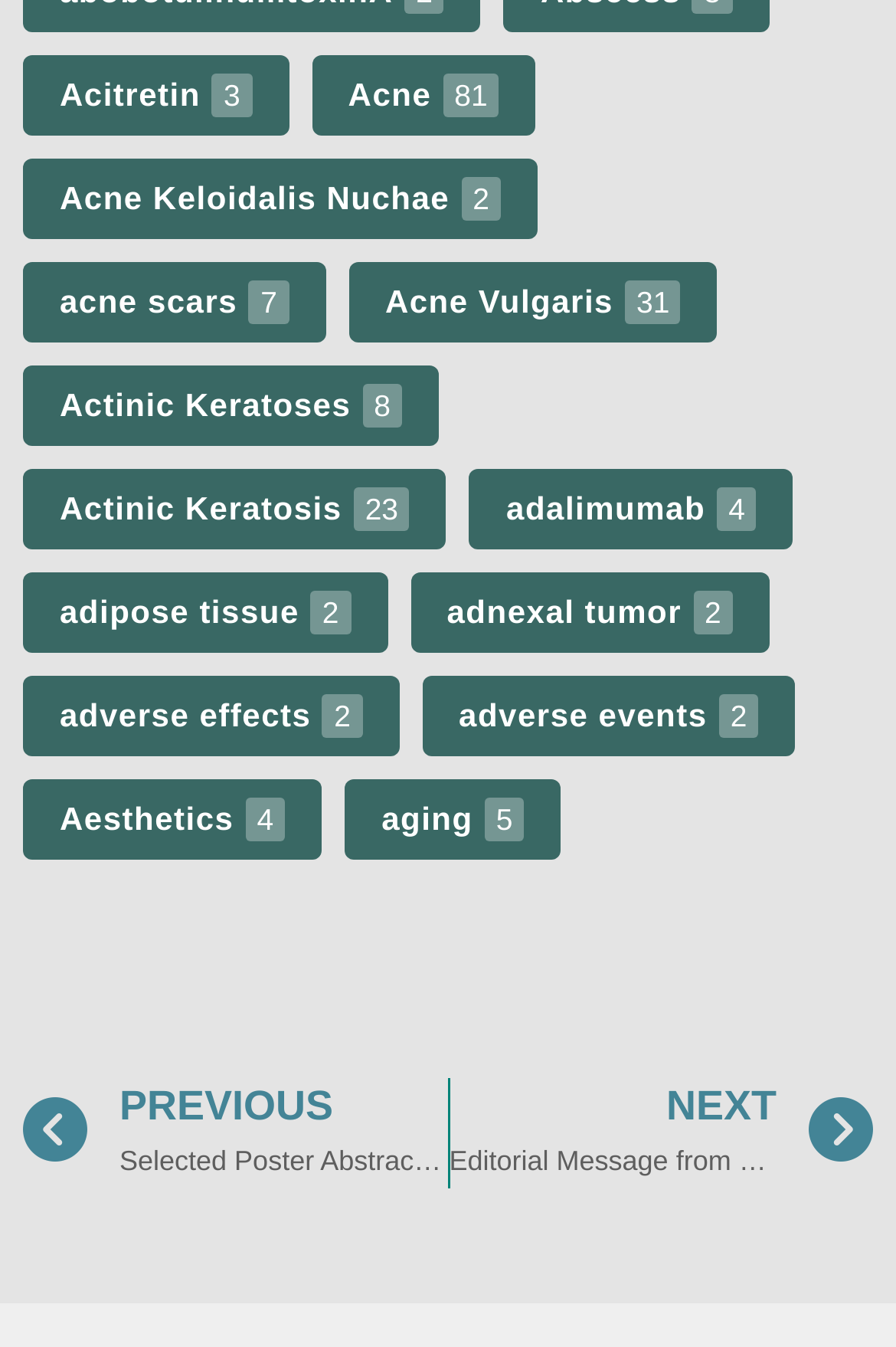Please identify the bounding box coordinates of the clickable element to fulfill the following instruction: "View next page". The coordinates should be four float numbers between 0 and 1, i.e., [left, top, right, bottom].

[0.501, 0.8, 0.974, 0.882]